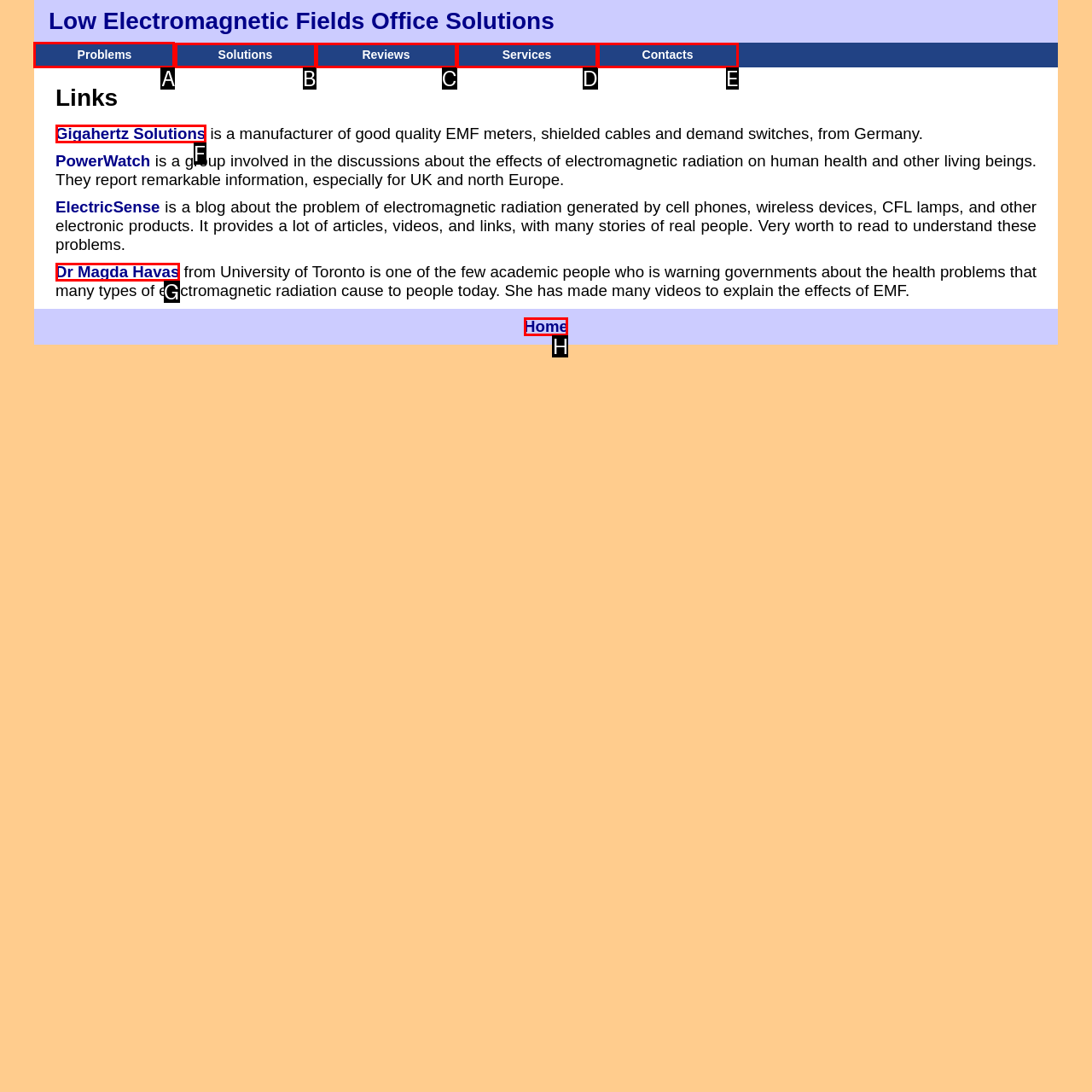Provide the letter of the HTML element that you need to click on to perform the task: go to Problems page.
Answer with the letter corresponding to the correct option.

A